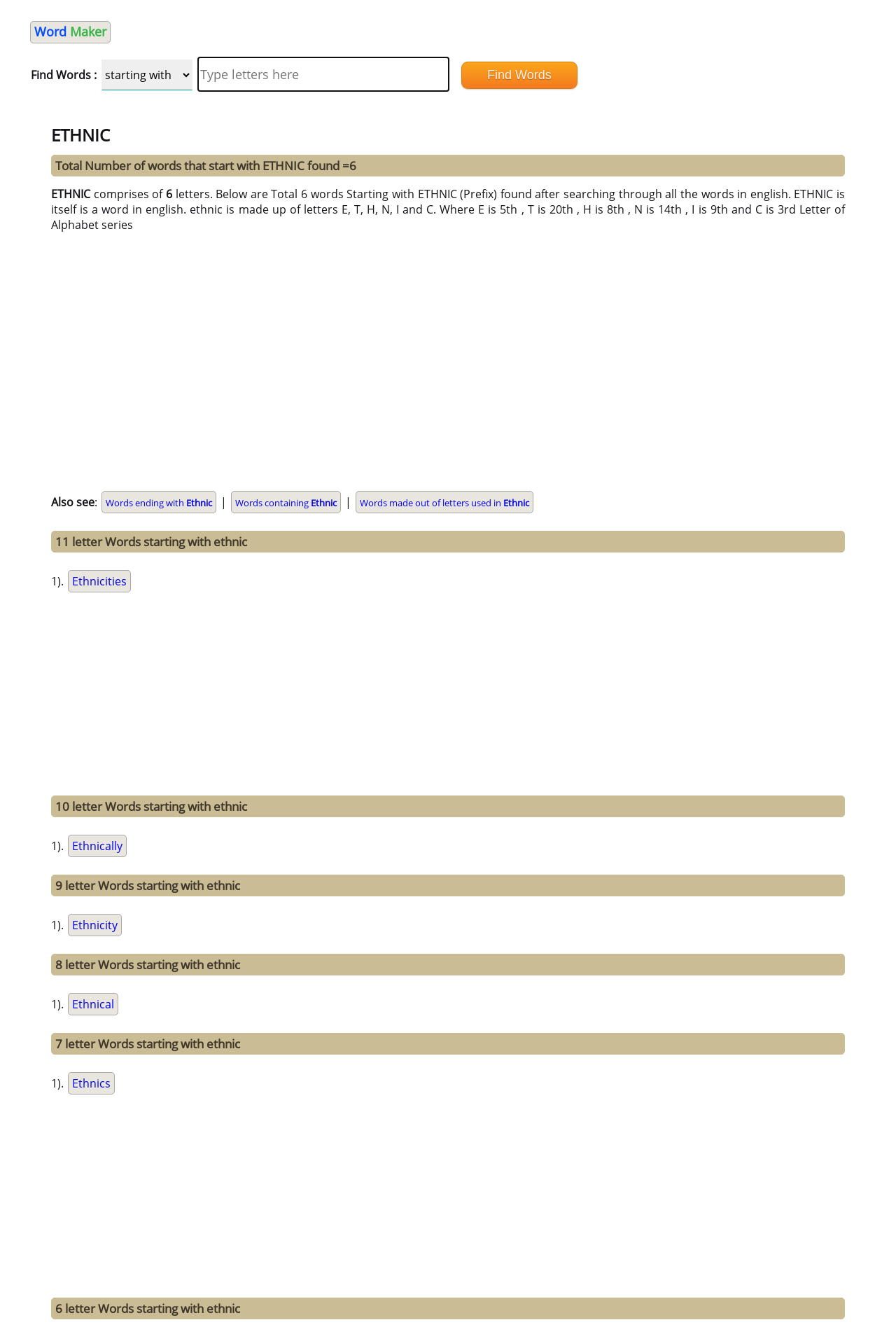Please determine the bounding box coordinates of the element's region to click for the following instruction: "Click on the 'Words ending with Ethnic' link".

[0.113, 0.37, 0.241, 0.387]